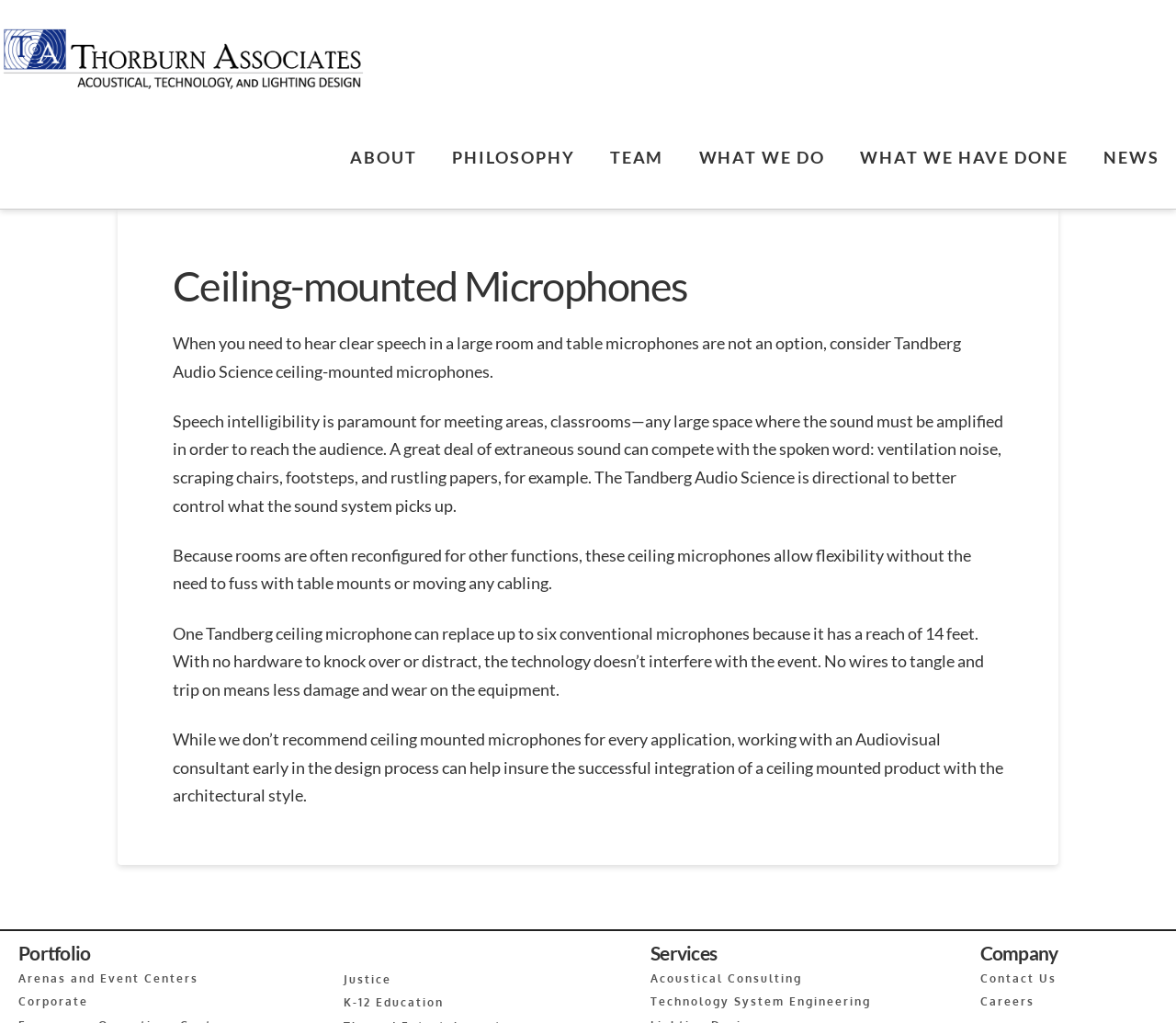Describe every aspect of the webpage in a detailed manner.

The webpage is about Ceiling-mounted Microphones provided by Thorburn Associates. At the top left corner, there is a logo of Thorburn Associates, which is an image linked to the company's website. Next to the logo, there are seven navigation links: ABOUT, PHILOSOPHY, TEAM, WHAT WE DO, WHAT WE HAVE DONE, NEWS, and they are aligned horizontally.

Below the navigation links, there is a main content area that occupies most of the page. It starts with a header "Ceiling-mounted Microphones" followed by four paragraphs of text that describe the benefits and features of ceiling-mounted microphones, such as their ability to provide clear speech in large rooms, flexibility, and ease of use.

At the bottom of the page, there are three sections: Portfolio, Services, and Company. The Portfolio section has four links: Arenas and Event Centers, Corporate, Justice, and K-12 Education. The Services section has two links: Acoustical Consulting and Technology System Engineering. The Company section has two links: Contact Us and Careers. These sections are aligned horizontally and are positioned at the bottom of the page.